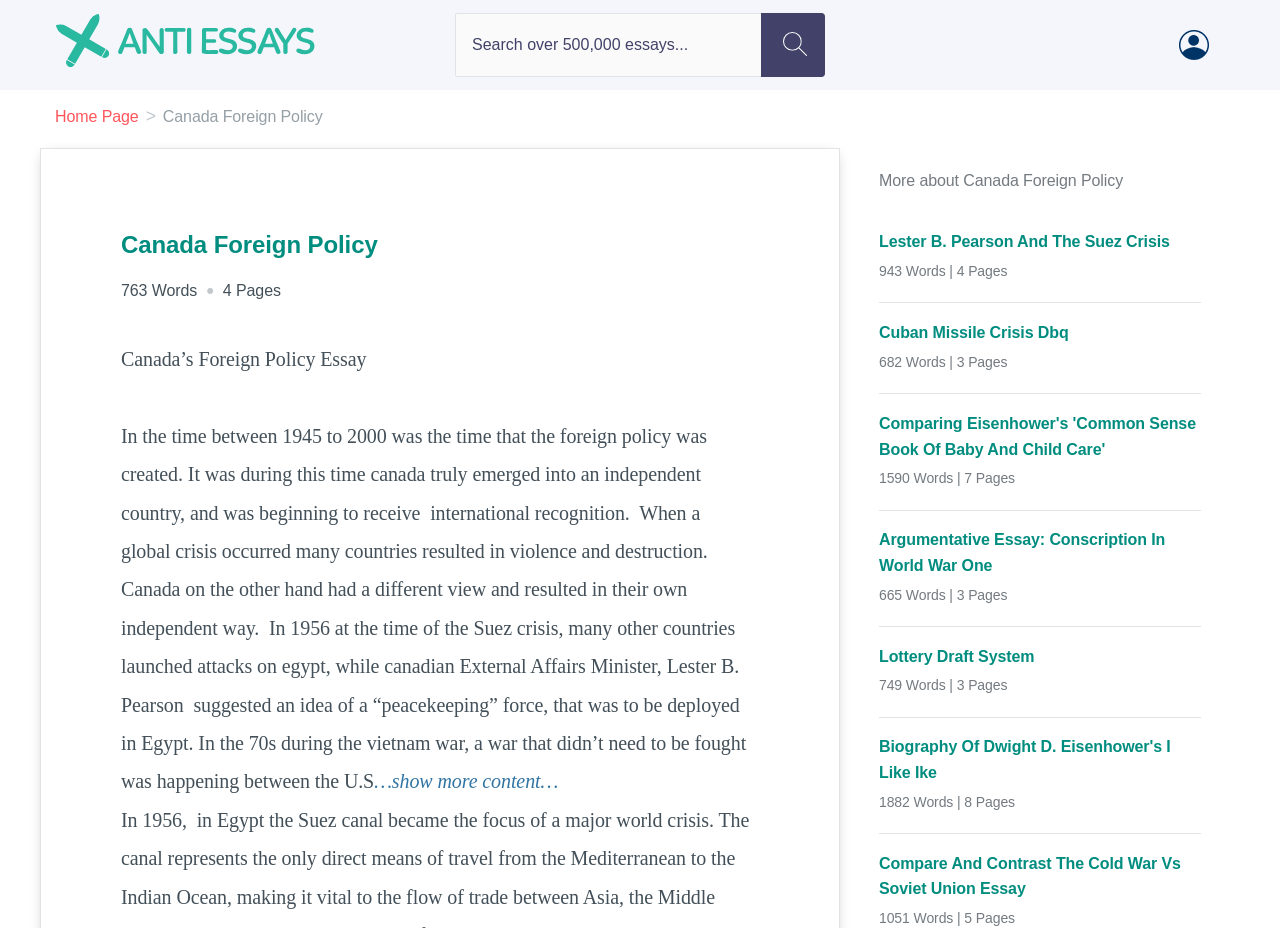Give a concise answer using only one word or phrase for this question:
What is the topic of the essay with the most words?

Biography Of Dwight D. Eisenhower's I Like Ike